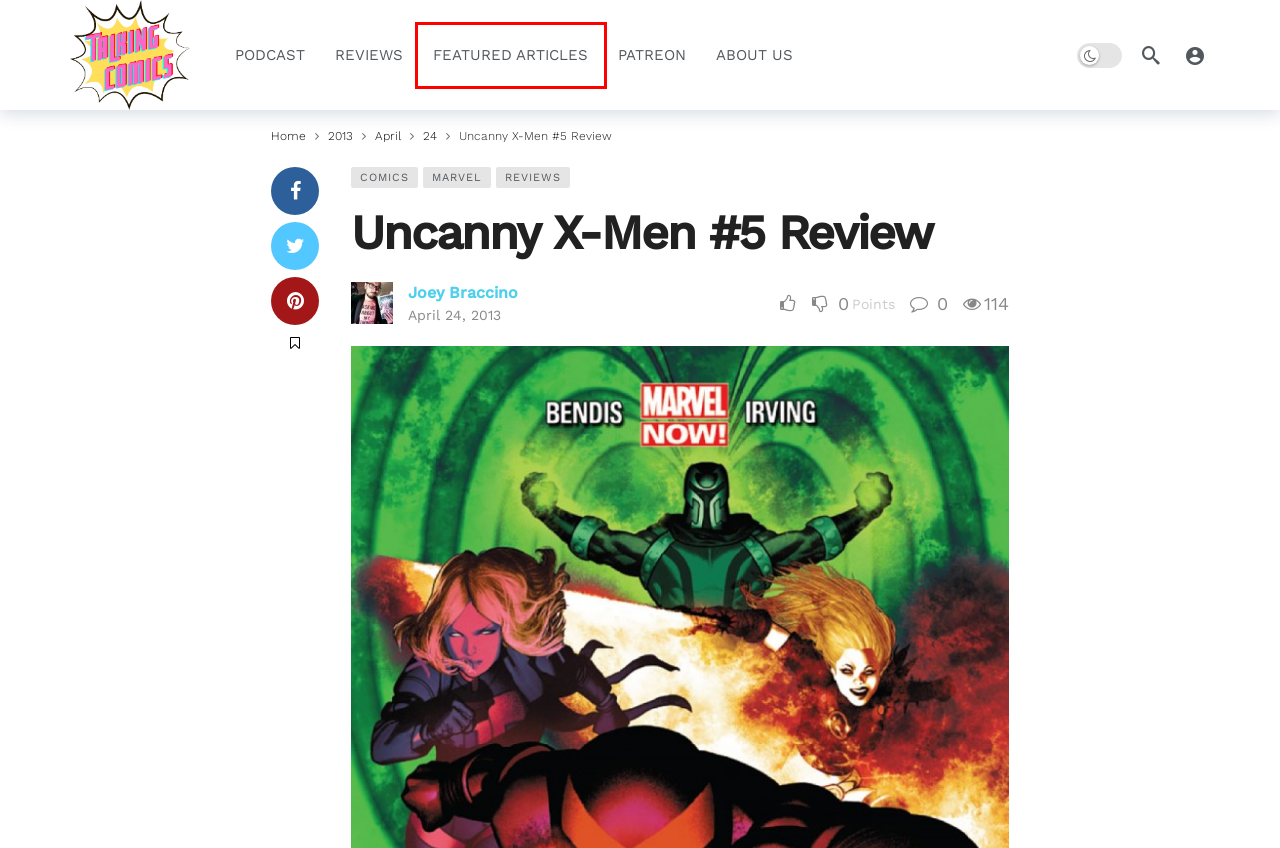Look at the screenshot of a webpage where a red rectangle bounding box is present. Choose the webpage description that best describes the new webpage after clicking the element inside the red bounding box. Here are the candidates:
A. Featured Archives - Comic Book Blog | Talking Comics
B. Talking Comics Patreon - Comic Book Blog | Talking Comics
C. Marvel Archives - Comic Book Blog | Talking Comics
D. Comic Book Blog | Talking Comics - comics.games.culture
E. Talking Comics Archives - Comic Book Blog | Talking Comics
F. Reviews Archives - Comic Book Blog | Talking Comics
G. Comics Archives - Comic Book Blog | Talking Comics
H. About Us | Comic Book Blog | Talking Comics

A